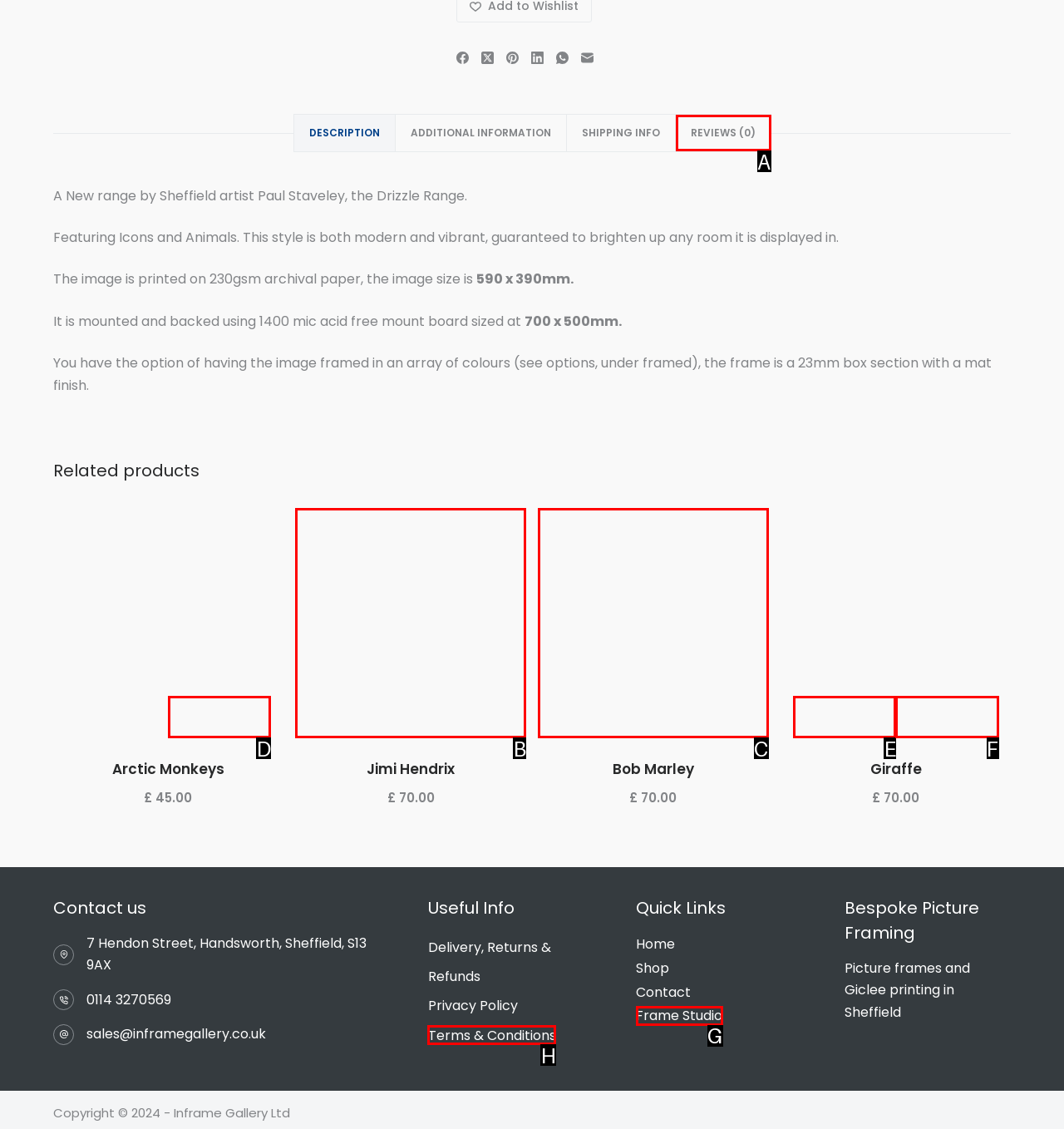Find the HTML element that matches the description provided: Add to wishlist
Answer using the corresponding option letter.

D